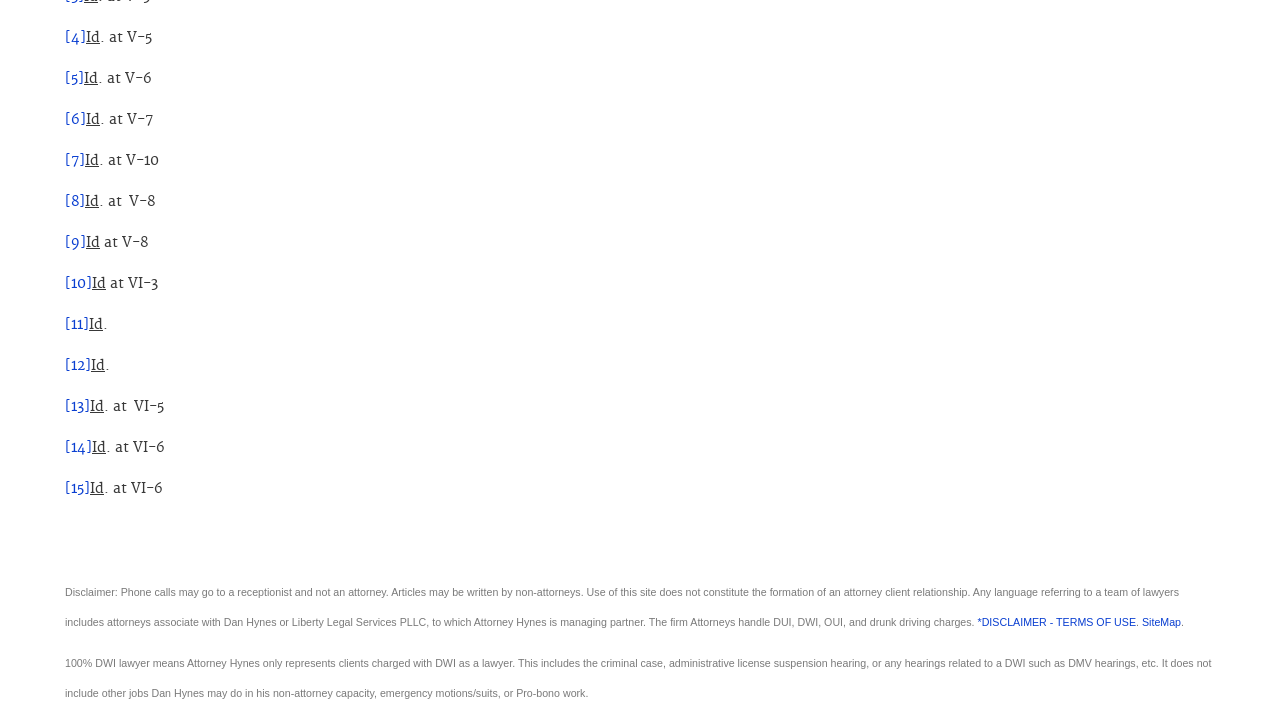Identify the coordinates of the bounding box for the element that must be clicked to accomplish the instruction: "Click the link to V-6".

[0.051, 0.158, 0.067, 0.183]